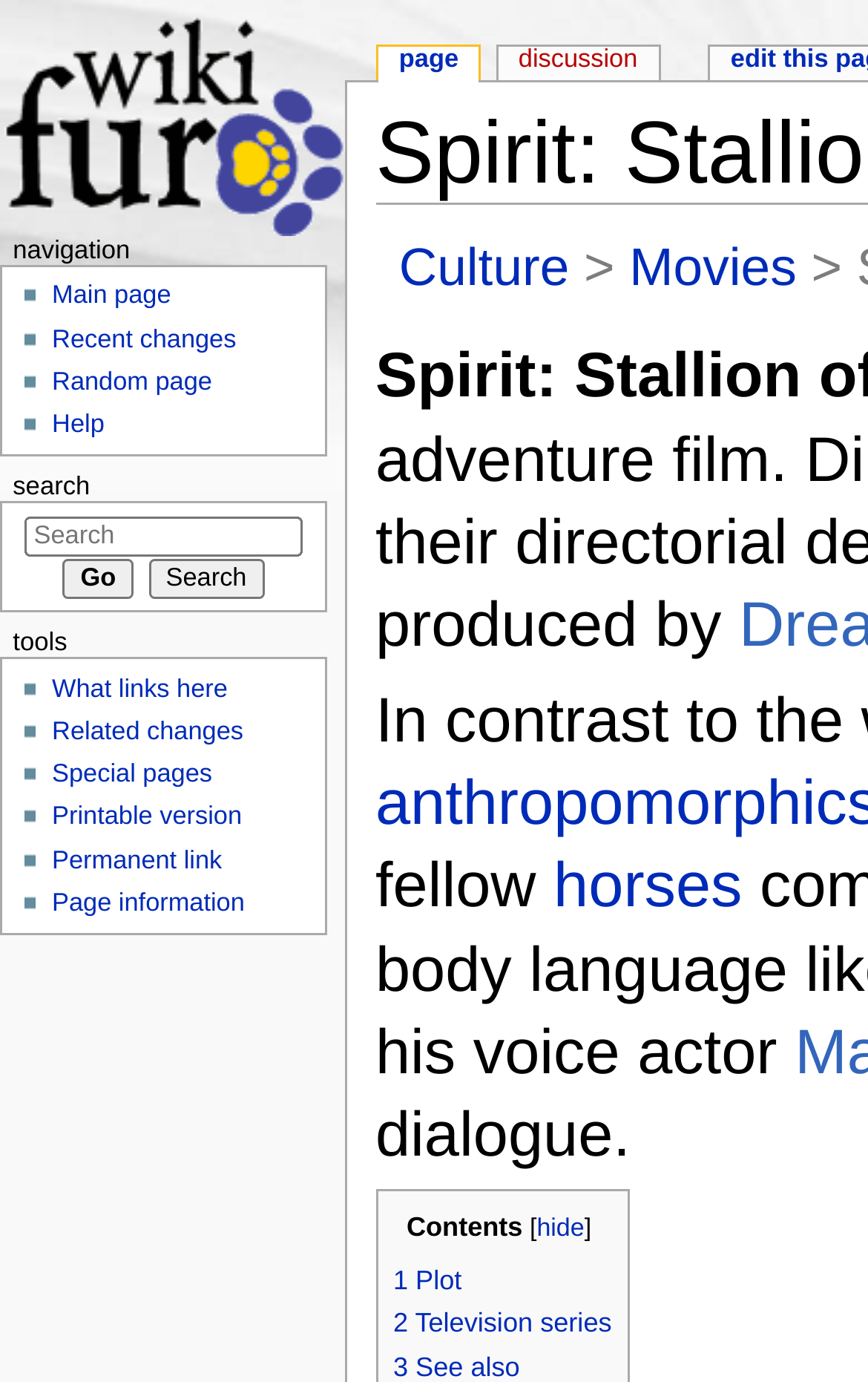Please find and give the text of the main heading on the webpage.

Spirit: Stallion of the Cimarron